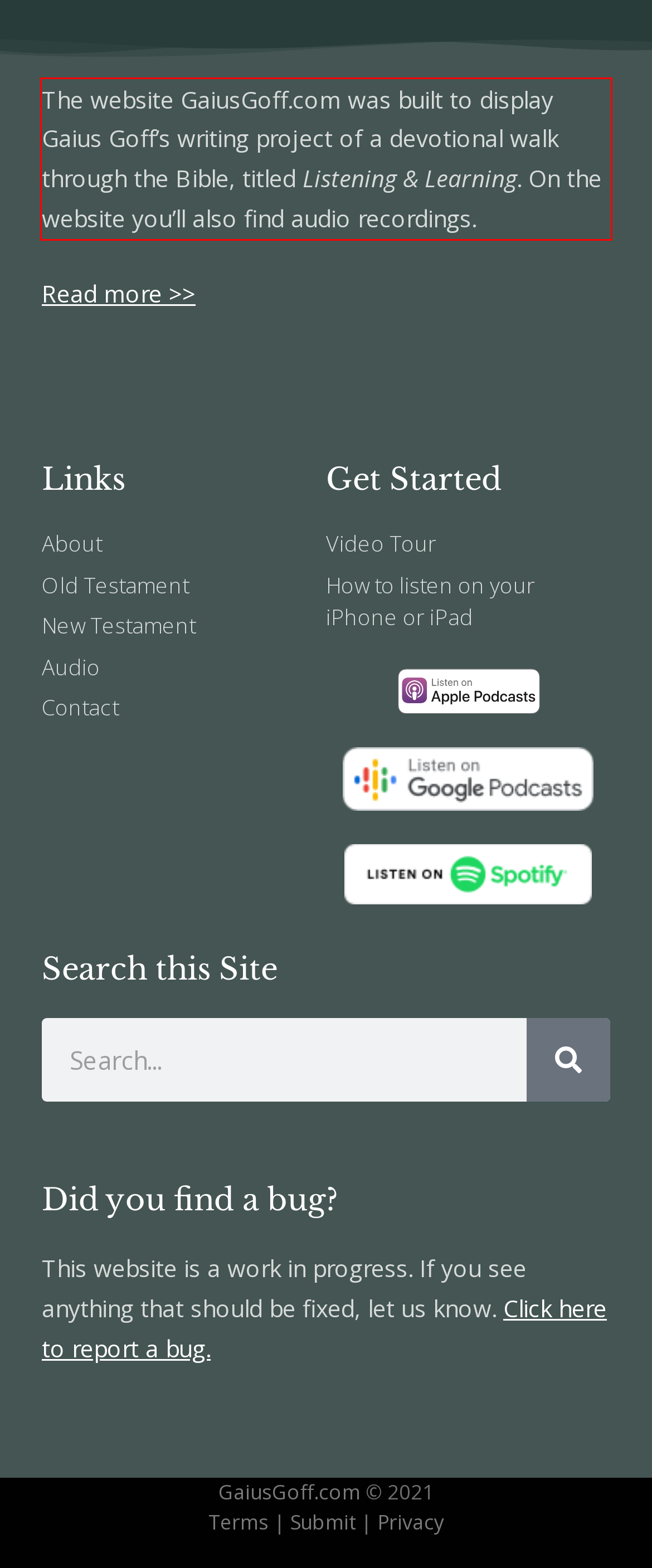Look at the screenshot of the webpage, locate the red rectangle bounding box, and generate the text content that it contains.

The website GaiusGoff.com was built to display Gaius Goff’s writing project of a devotional walk through the Bible, titled Listening & Learning. On the website you’ll also find audio recordings.